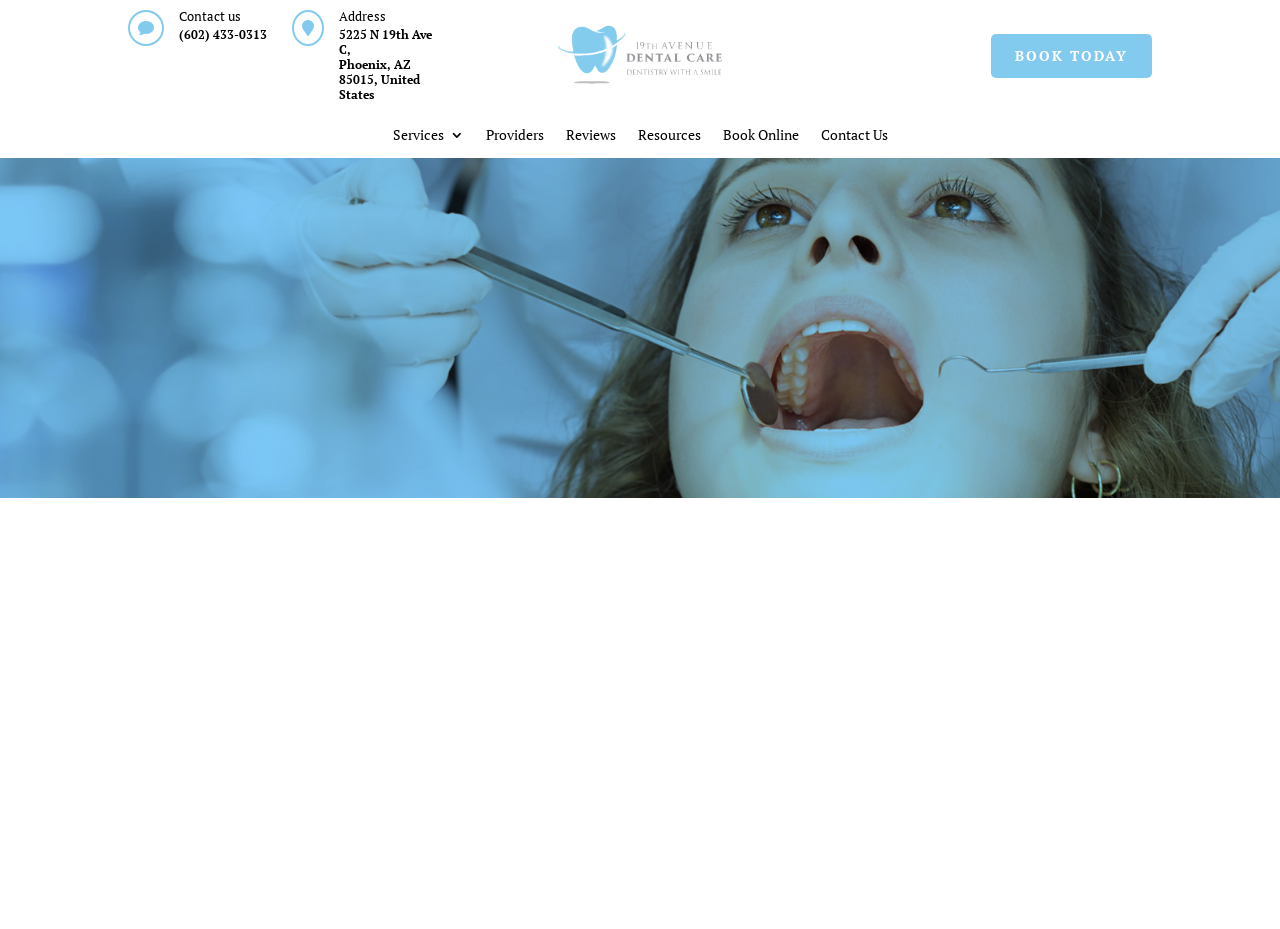Given the element description: "Dental Implants", predict the bounding box coordinates of this UI element. The coordinates must be four float numbers between 0 and 1, given as [left, top, right, bottom].

[0.1, 0.909, 0.212, 0.935]